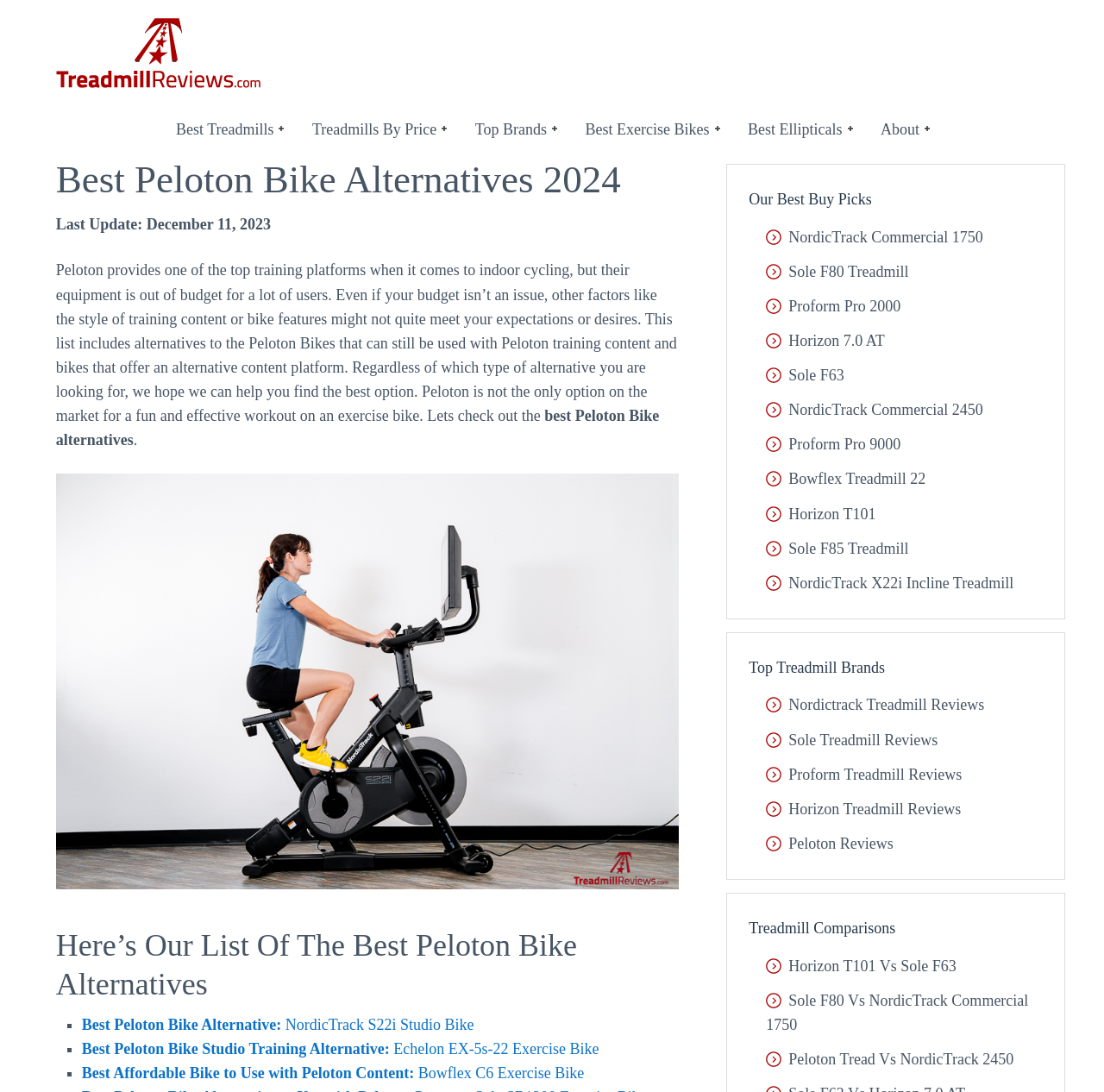Locate the bounding box coordinates of the element that should be clicked to execute the following instruction: "Check out the 'Best Peloton Bike Alternative: NordicTrack S22i Studio Bike' option".

[0.074, 0.93, 0.429, 0.946]